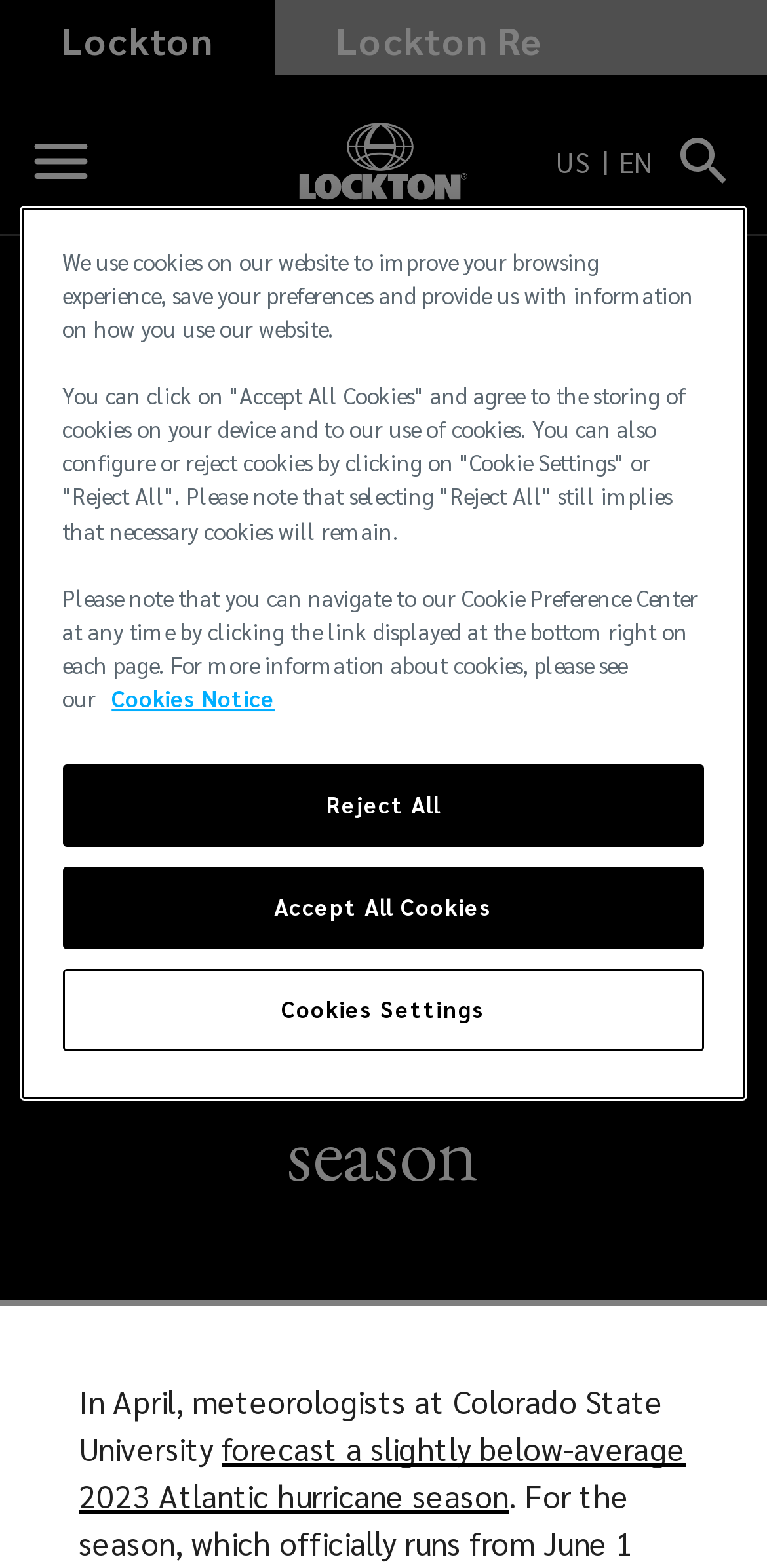Please specify the bounding box coordinates of the area that should be clicked to accomplish the following instruction: "Read more about the 2023 Atlantic hurricane season". The coordinates should consist of four float numbers between 0 and 1, i.e., [left, top, right, bottom].

[0.103, 0.91, 0.894, 0.967]